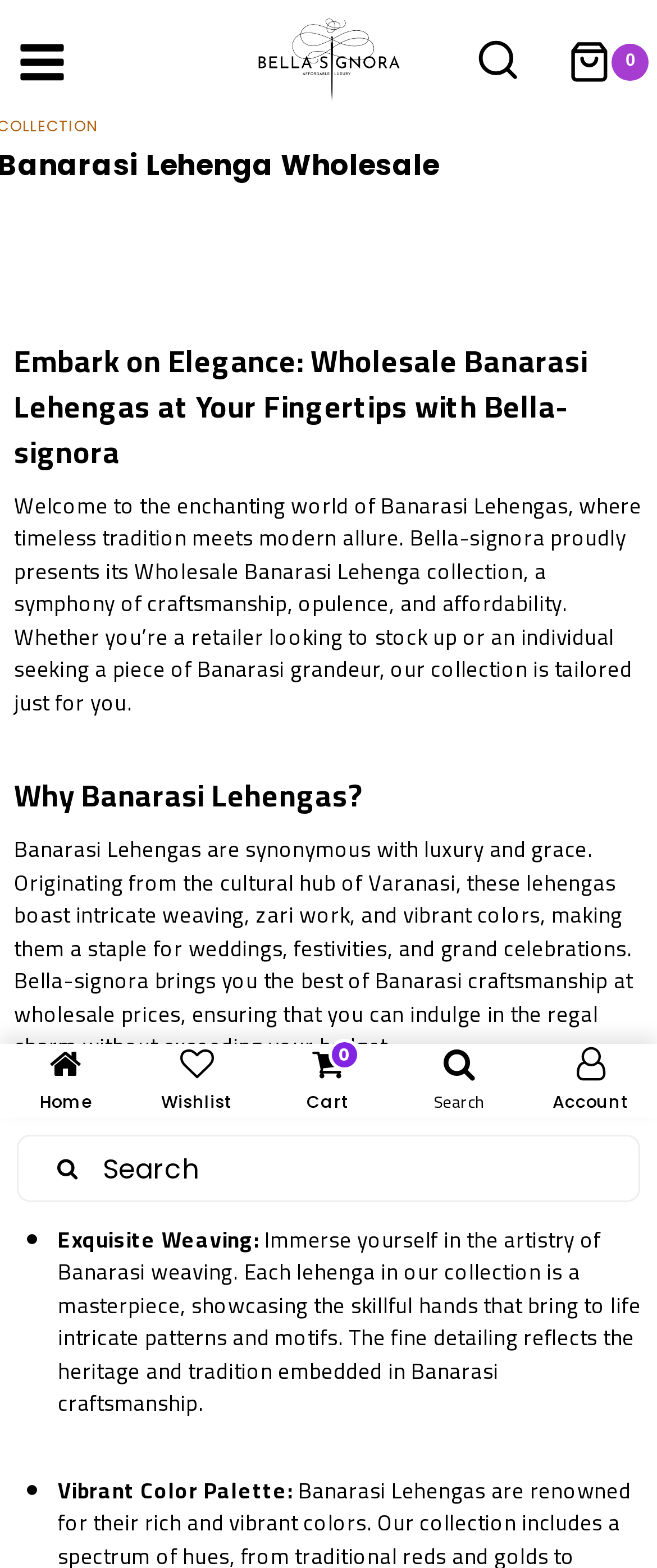Please find the bounding box coordinates of the element that must be clicked to perform the given instruction: "Scroll to the top". The coordinates should be four float numbers from 0 to 1, i.e., [left, top, right, bottom].

[0.878, 0.627, 0.956, 0.659]